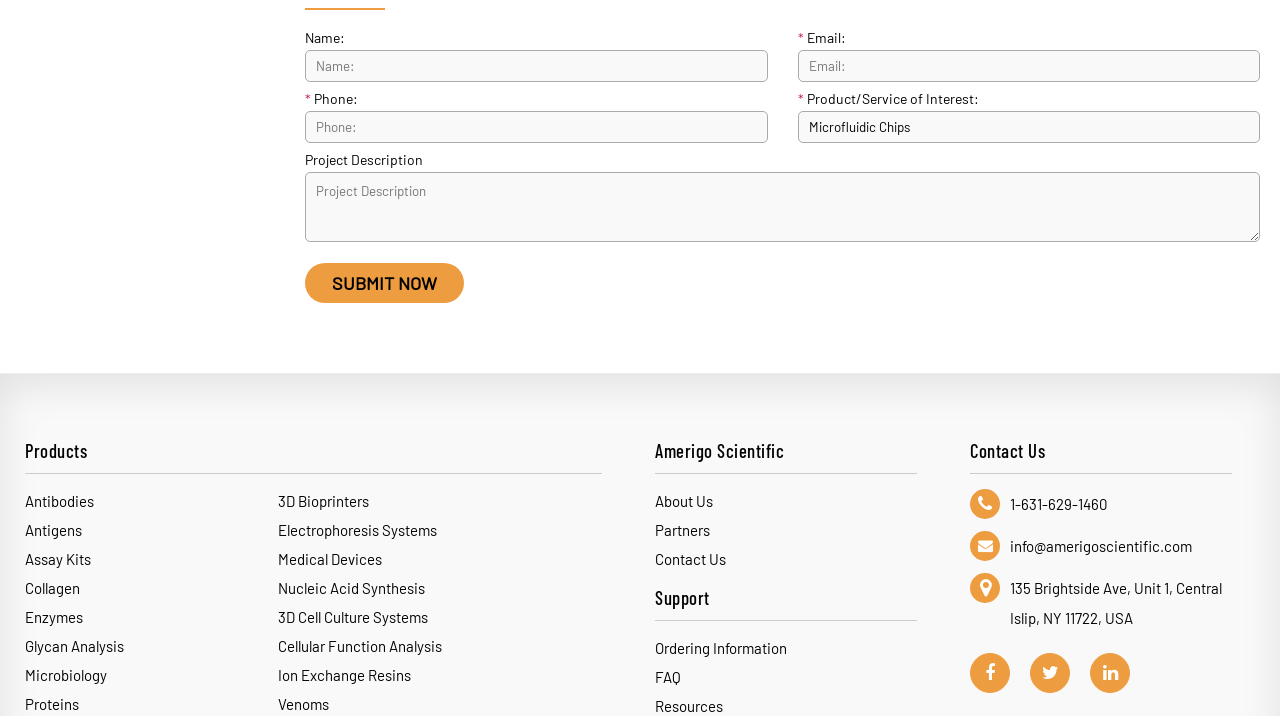Indicate the bounding box coordinates of the clickable region to achieve the following instruction: "Enter name."

[0.238, 0.07, 0.6, 0.114]